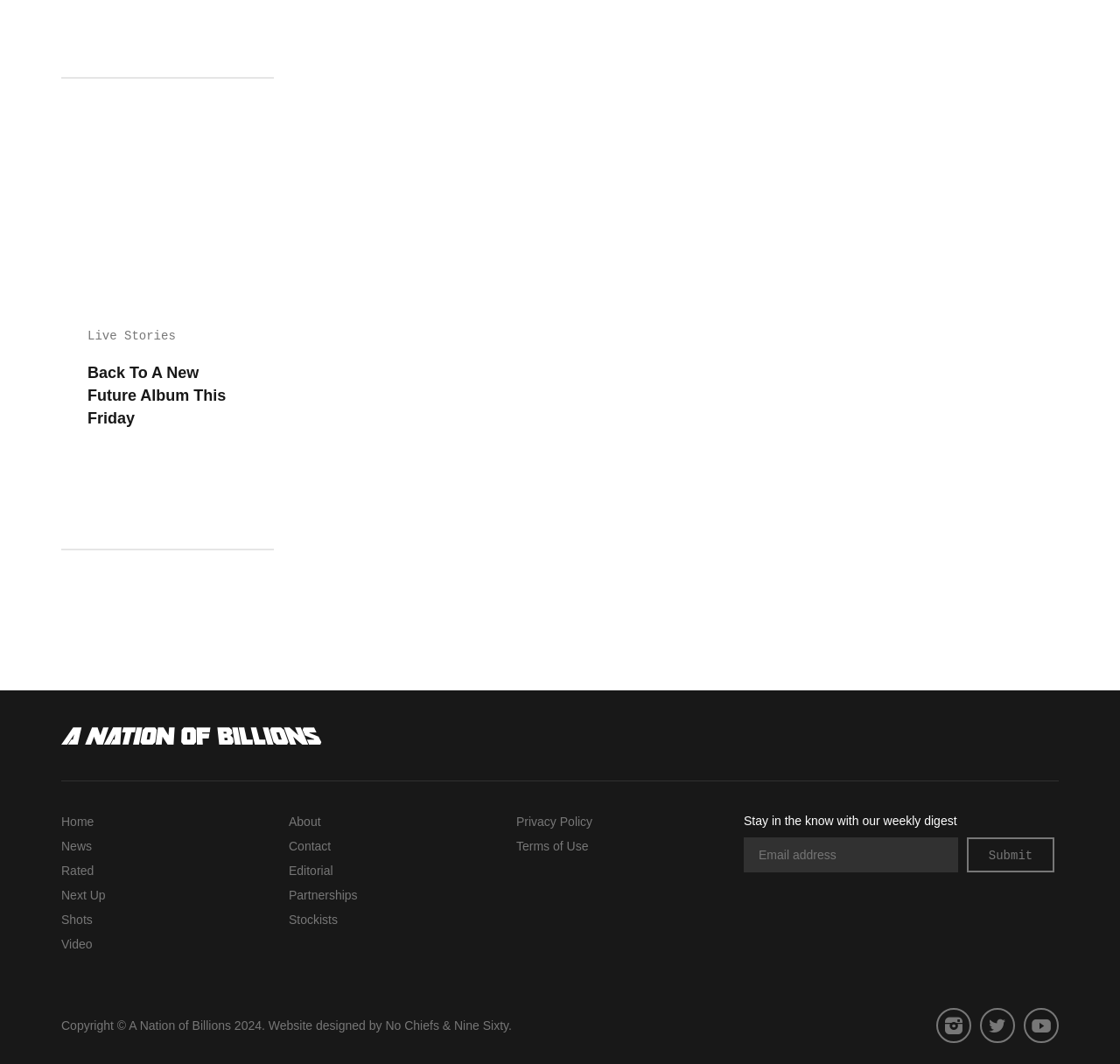Examine the screenshot and answer the question in as much detail as possible: What is the design company's name?

I found two link elements with the text 'No Chiefs' and 'Nine Sixty' respectively, which are separated by an ampersand (&) symbol, suggesting that they are the design companies responsible for the website.